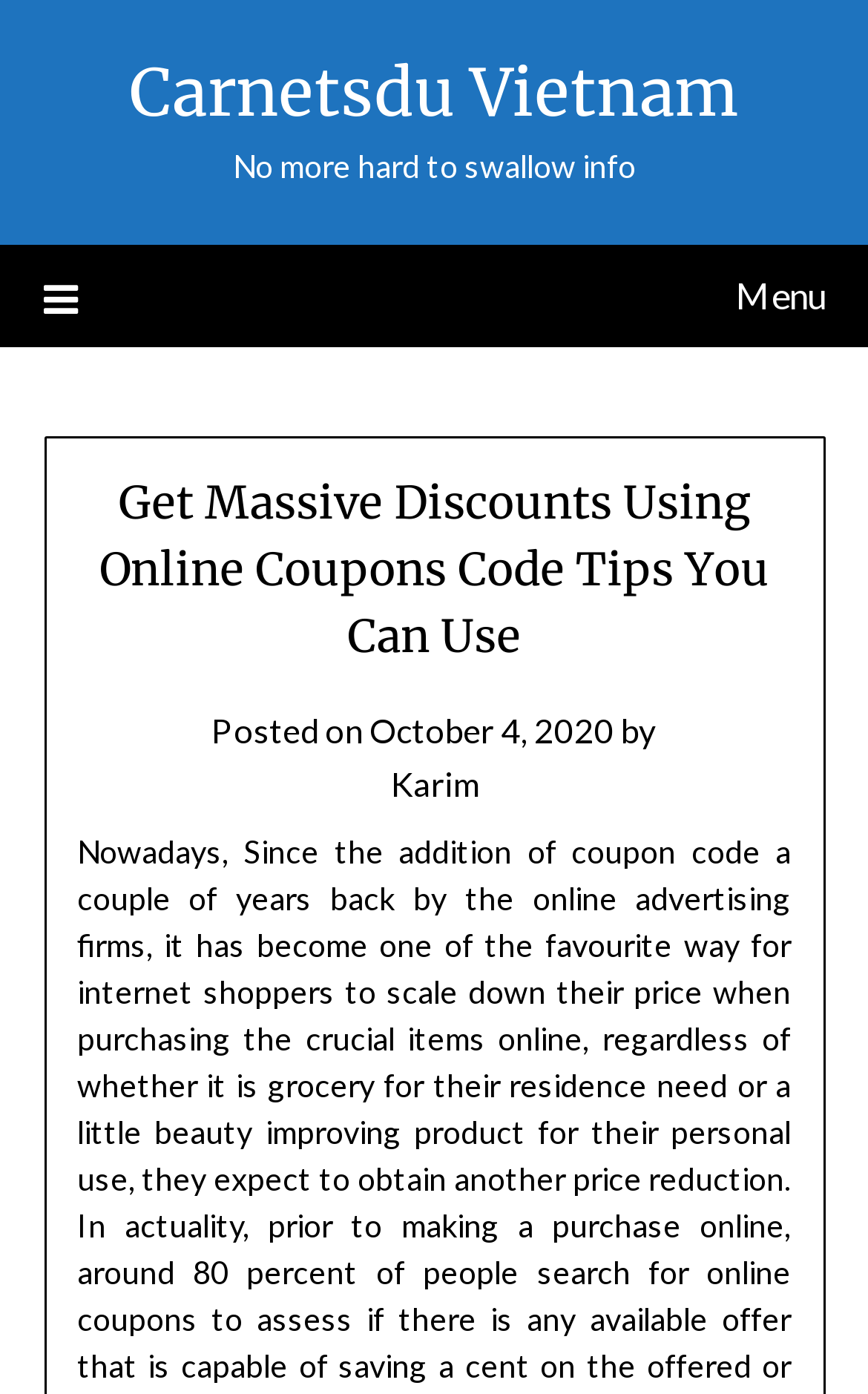What is the tone of the introductory text?
Identify the answer in the screenshot and reply with a single word or phrase.

Humorous